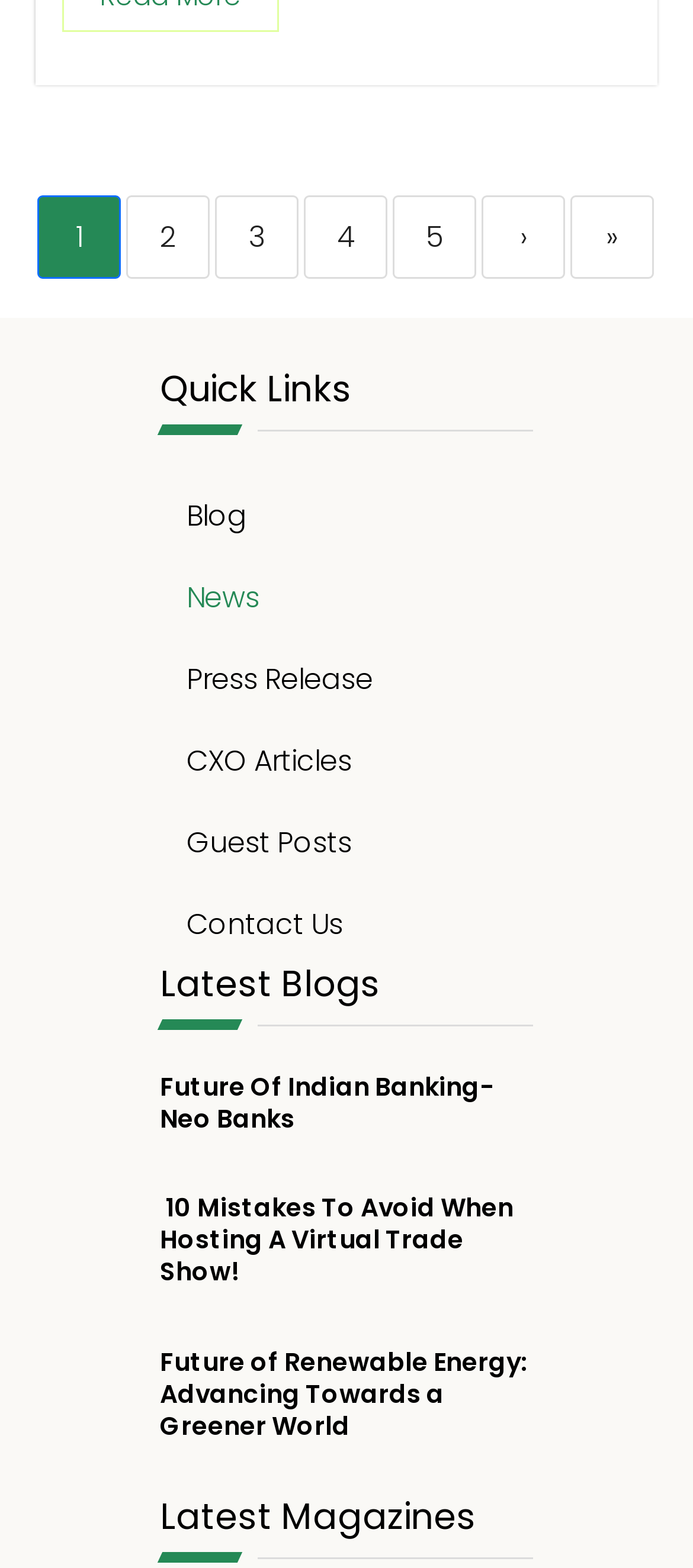Please determine the bounding box coordinates of the section I need to click to accomplish this instruction: "read the 'Future Of Indian Banking-Neo Banks' article".

[0.231, 0.681, 0.713, 0.725]